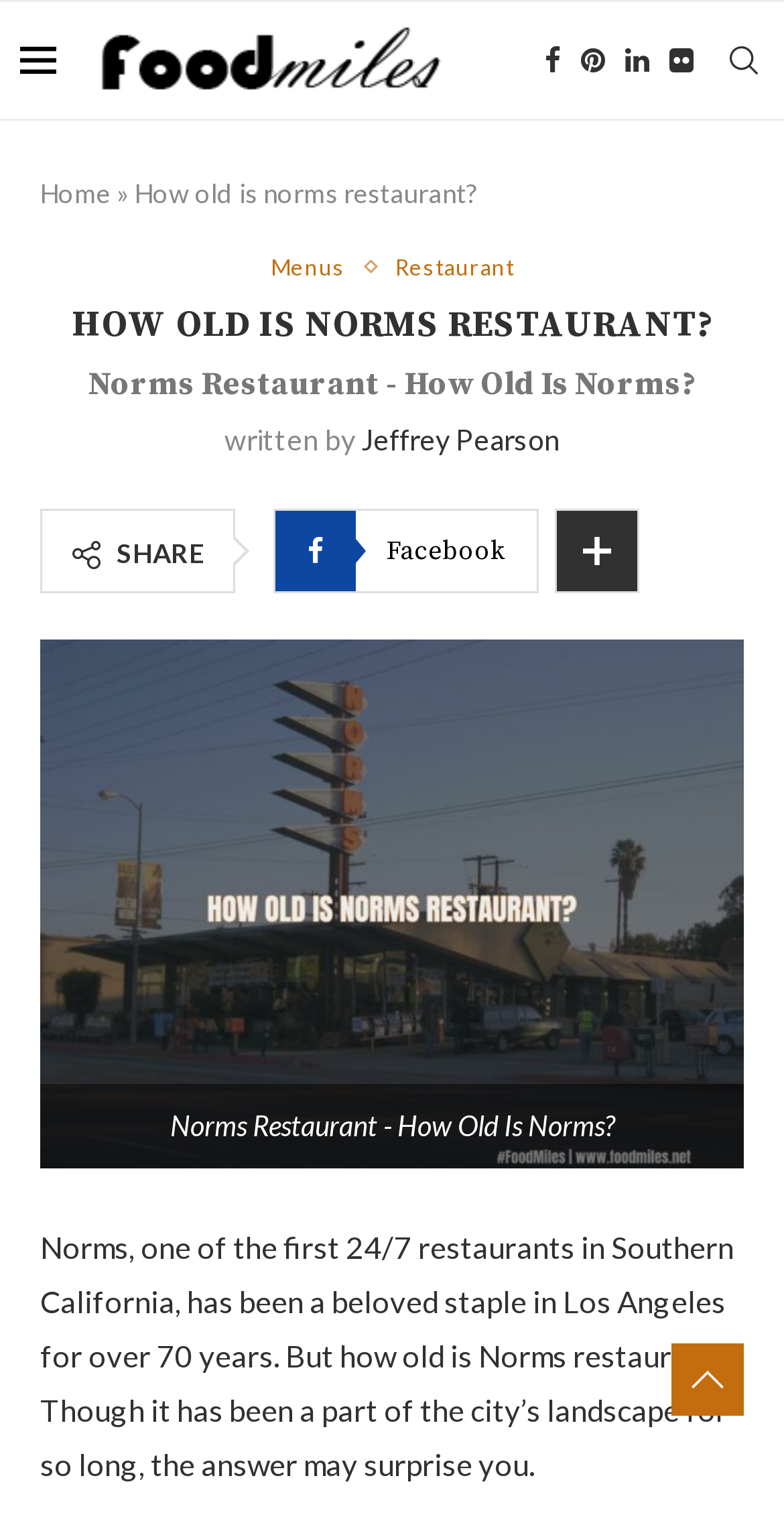Identify the bounding box coordinates of the section to be clicked to complete the task described by the following instruction: "Share on Facebook". The coordinates should be four float numbers between 0 and 1, formatted as [left, top, right, bottom].

[0.349, 0.334, 0.687, 0.39]